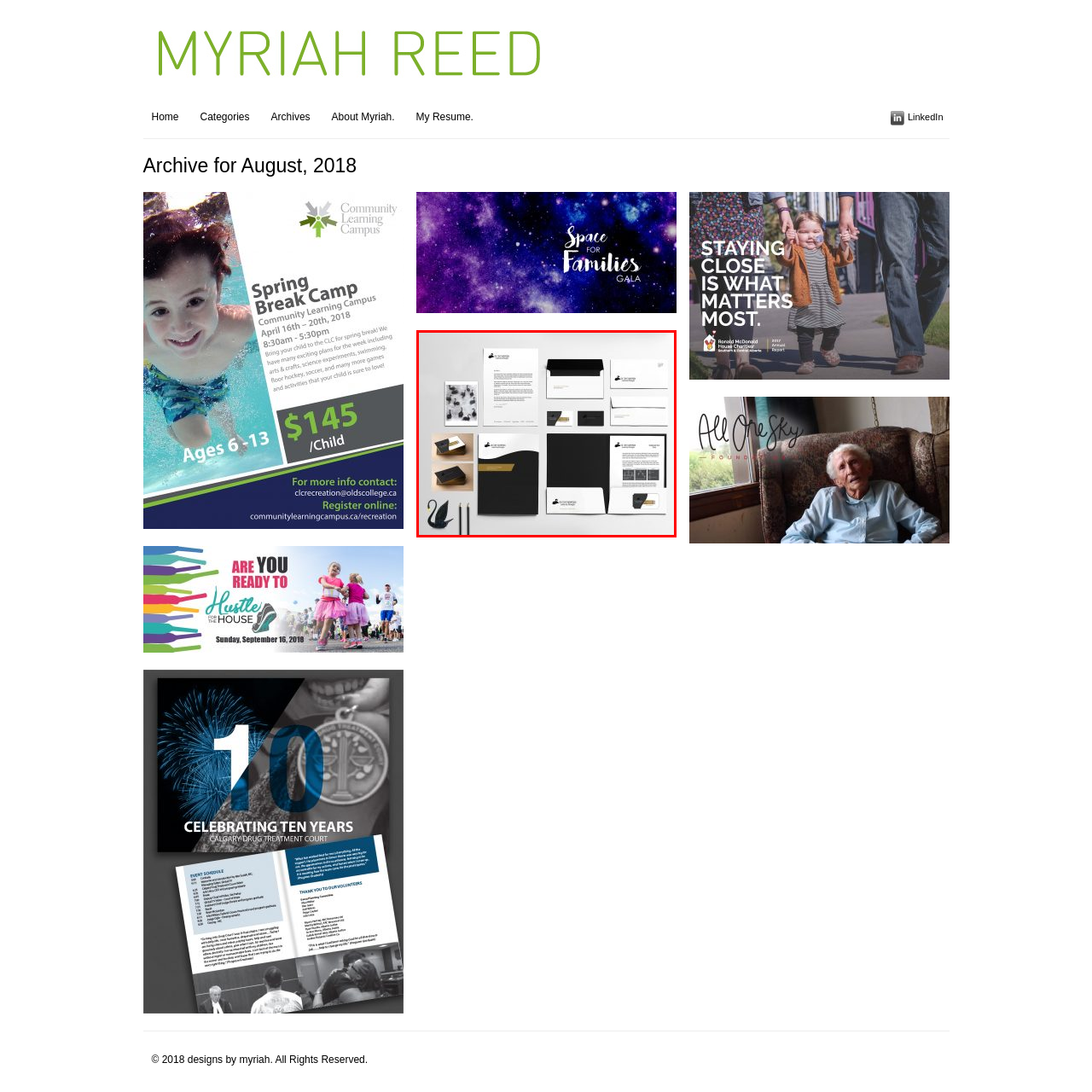Focus on the portion of the image highlighted in red and deliver a detailed explanation for the following question: What is the purpose of the branding materials?

The caption states that the arrangement conveys a well-rounded impression of the branding materials used to enhance the consultant's online presence and client engagement, implying that the purpose of these materials is to improve the consultant's online presence and engagement with clients.